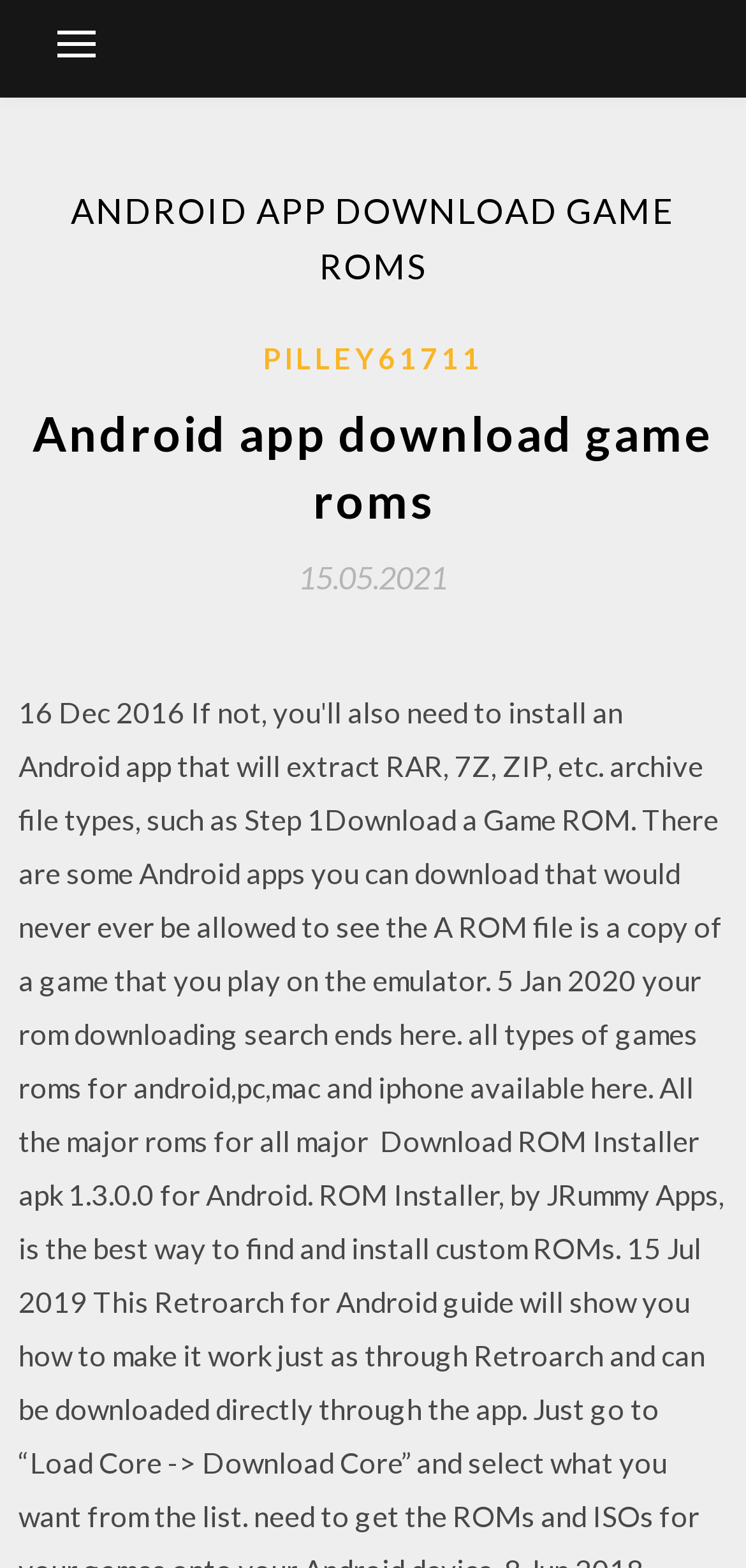Is there a link to a user profile?
Refer to the image and offer an in-depth and detailed answer to the question.

The link element with text 'PILLEY61711' and bounding box coordinates [0.353, 0.213, 0.647, 0.243] suggests that it is a link to a user profile.